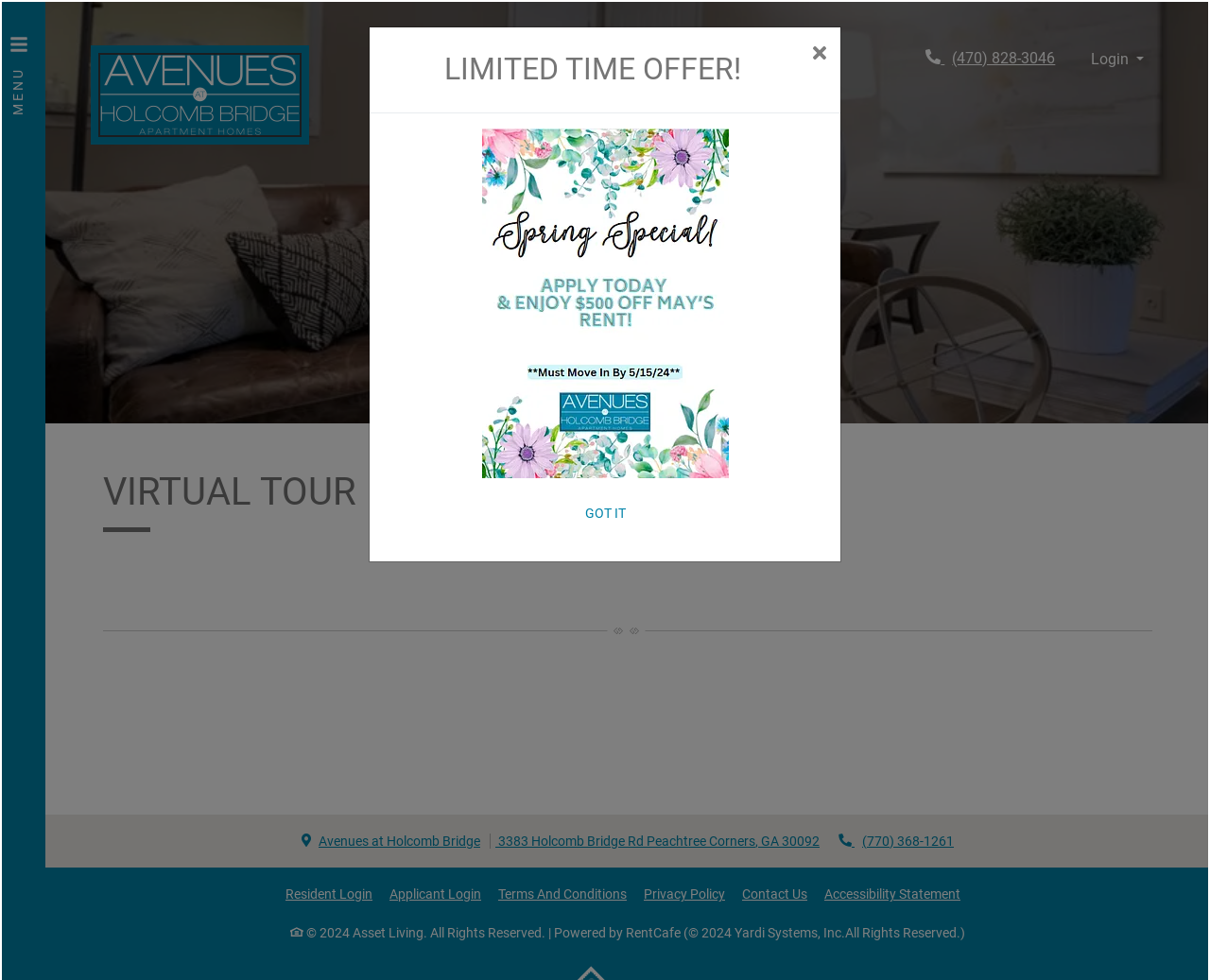What is the phone number for Avenues at Holcomb Bridge?
Look at the image and provide a short answer using one word or a phrase.

(770) 368-1261